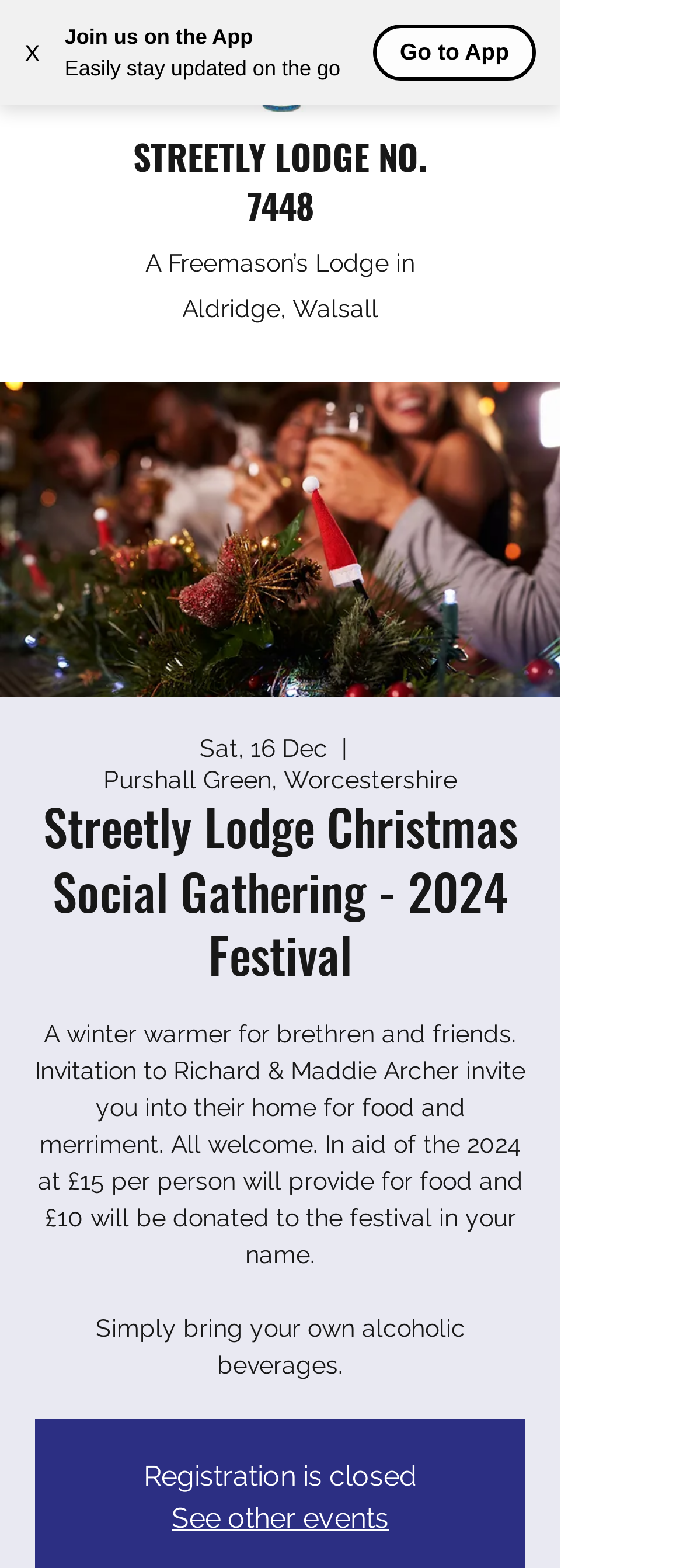Is registration still open for the event?
Answer the question based on the image using a single word or a brief phrase.

No